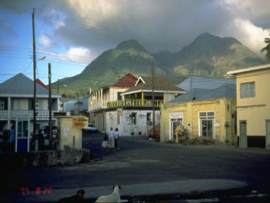What is the geological feature looming in the background? Please answer the question using a single word or phrase based on the image.

Soufriere Hills volcano